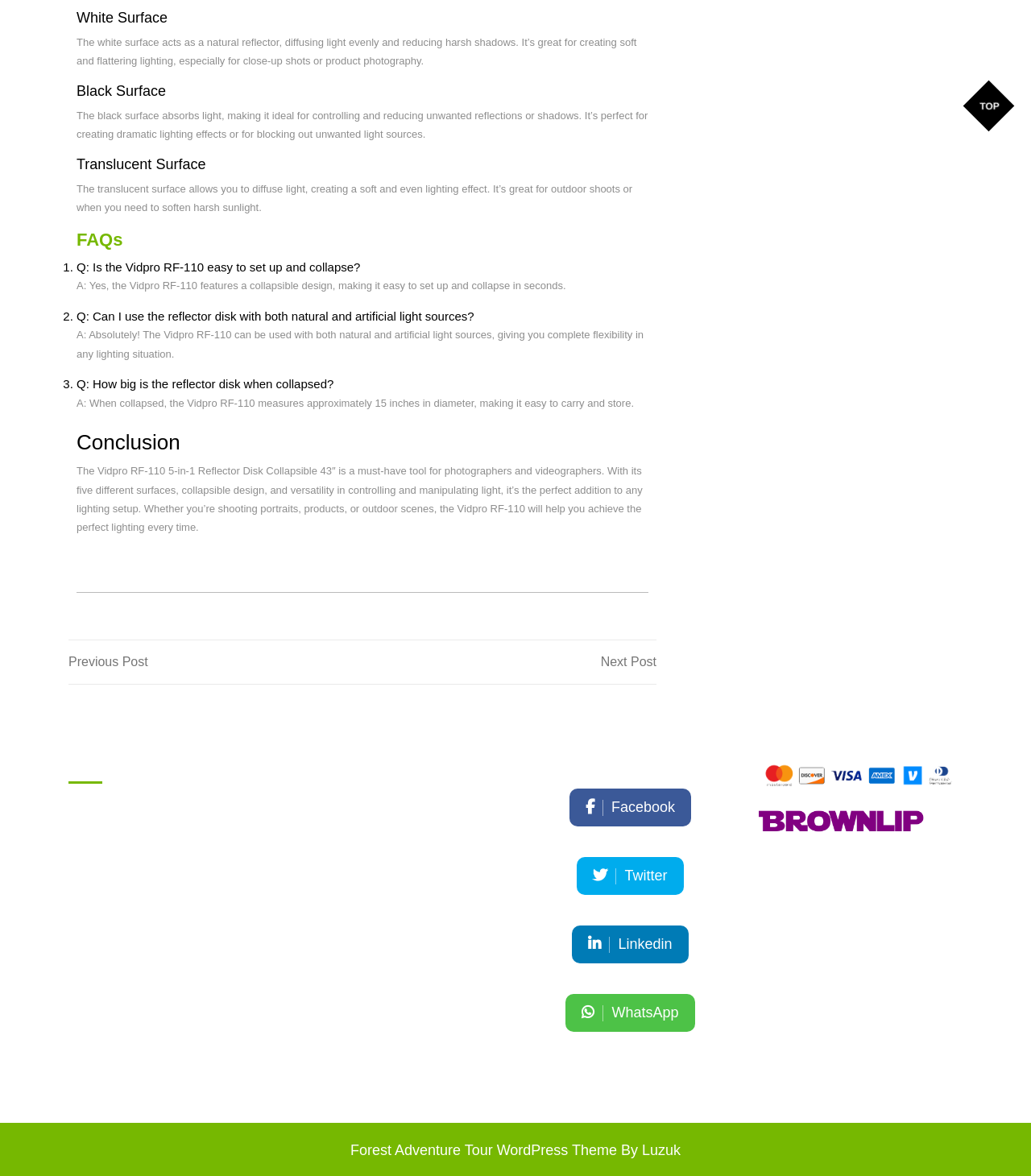Please determine the bounding box coordinates, formatted as (top-left x, top-left y, bottom-right x, bottom-right y), with all values as floating point numbers between 0 and 1. Identify the bounding box of the region described as: parent_node: Blog aria-label="Menu Toggle"

None